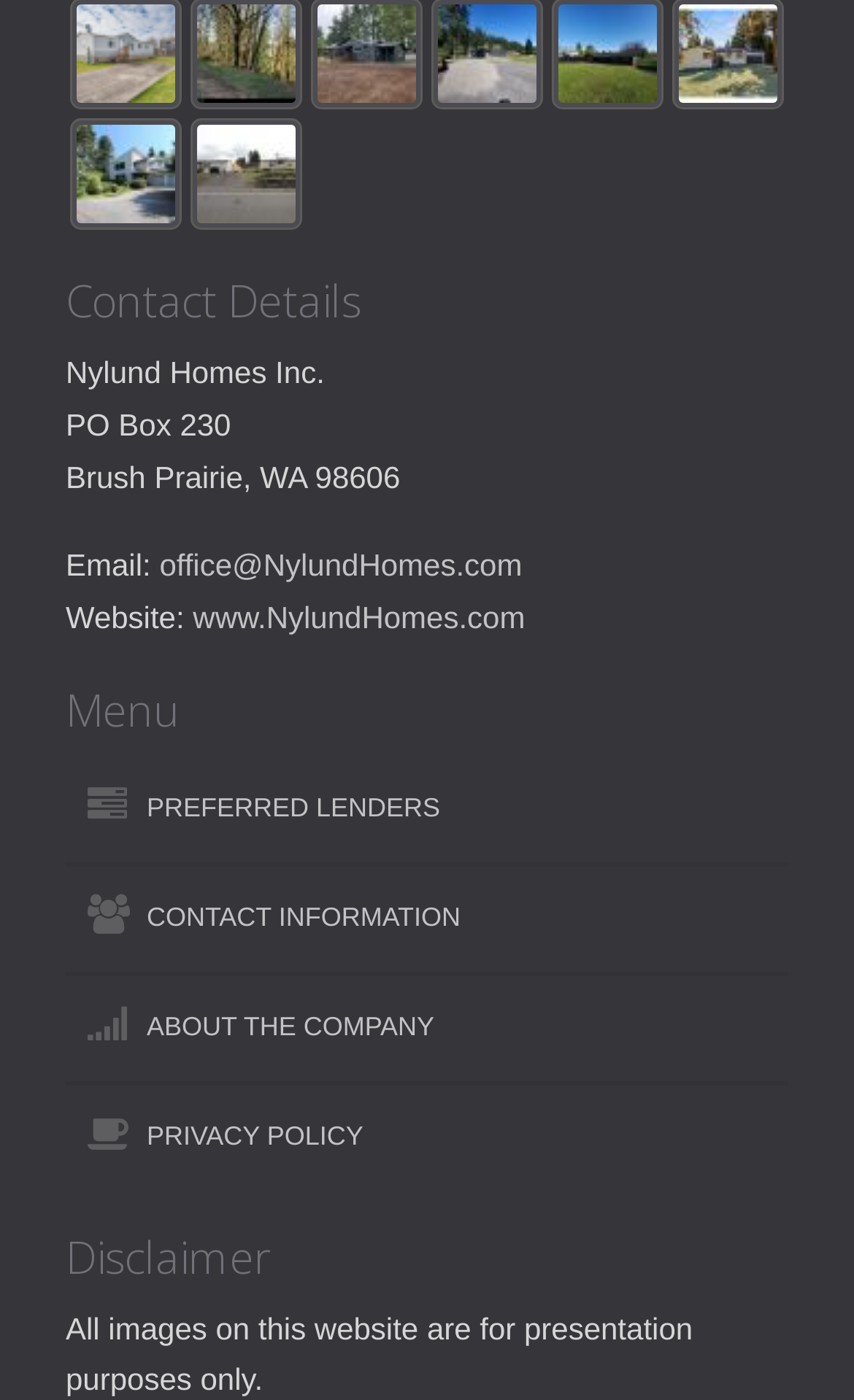Please provide a brief answer to the following inquiry using a single word or phrase:
What is the email address?

office@NylundHomes.com